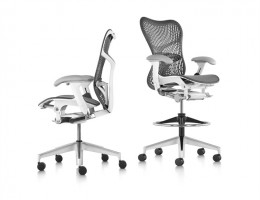What is the aesthetic style of the Mirra 2 Chair?
Look at the image and provide a detailed response to the question.

The caption describes the chair's design as sleek and modern, characterized by its minimalist lines and vibrant color palette, which suggests a modern aesthetic style.